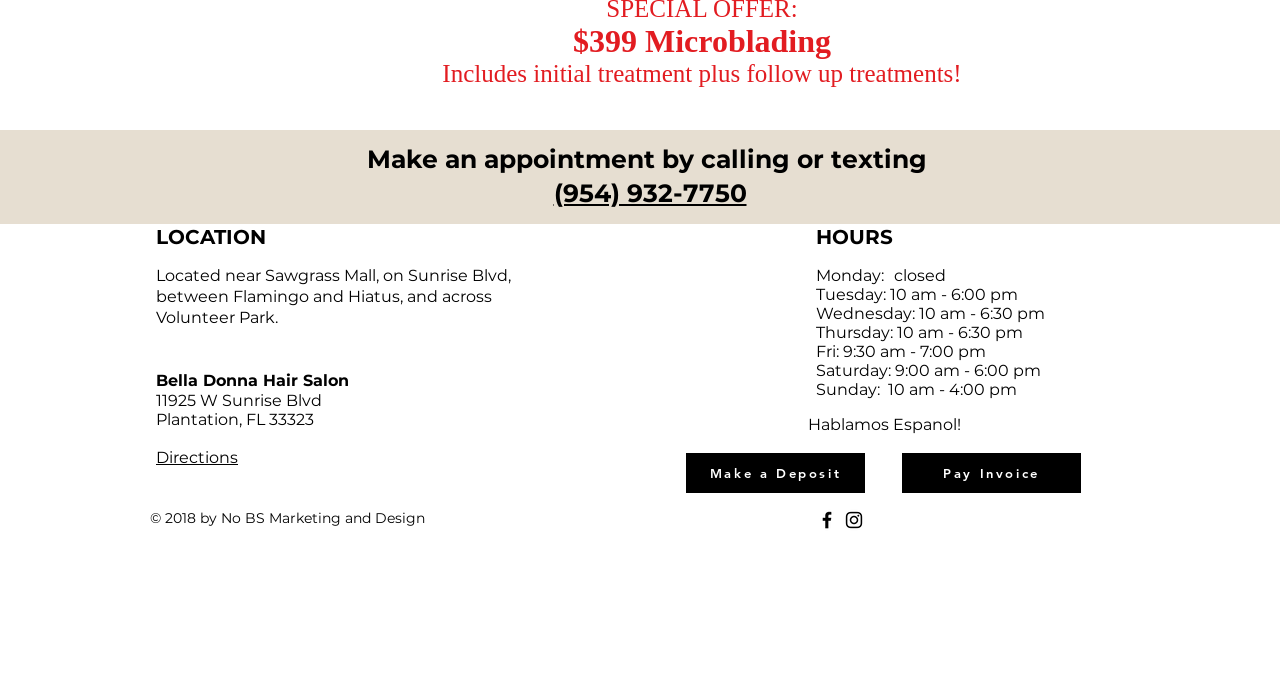Provide the bounding box coordinates of the HTML element this sentence describes: "Directions".

[0.122, 0.66, 0.186, 0.688]